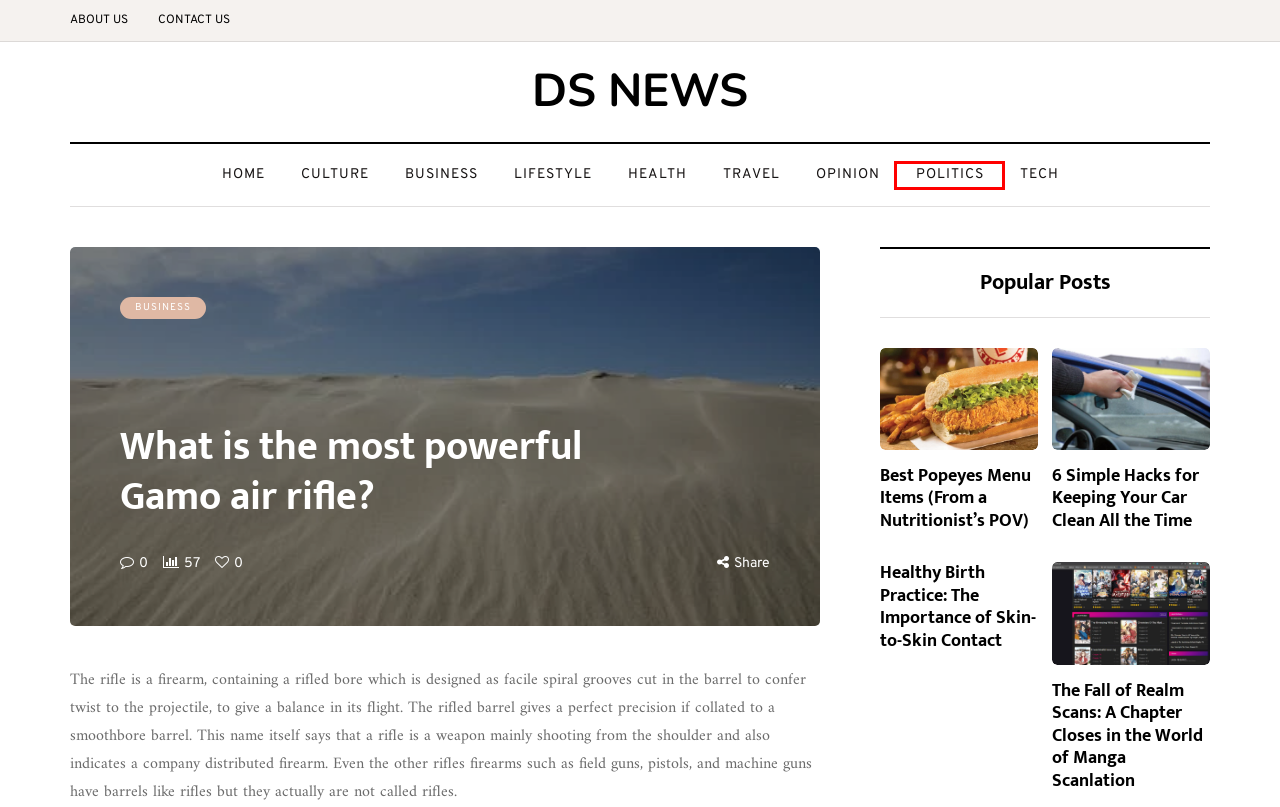Assess the screenshot of a webpage with a red bounding box and determine which webpage description most accurately matches the new page after clicking the element within the red box. Here are the options:
A. Health – DS News
B. Culture – DS News
C. 6 Simple Hacks for Keeping Your Car Clean All the Time – DS News
D. Politics – DS News
E. Tech – DS News
F. lifestyle – DS News
G. The Fall of Realm Scans: A Chapter Closes in the World of Manga Scanlation – DS News
H. travel – DS News

D